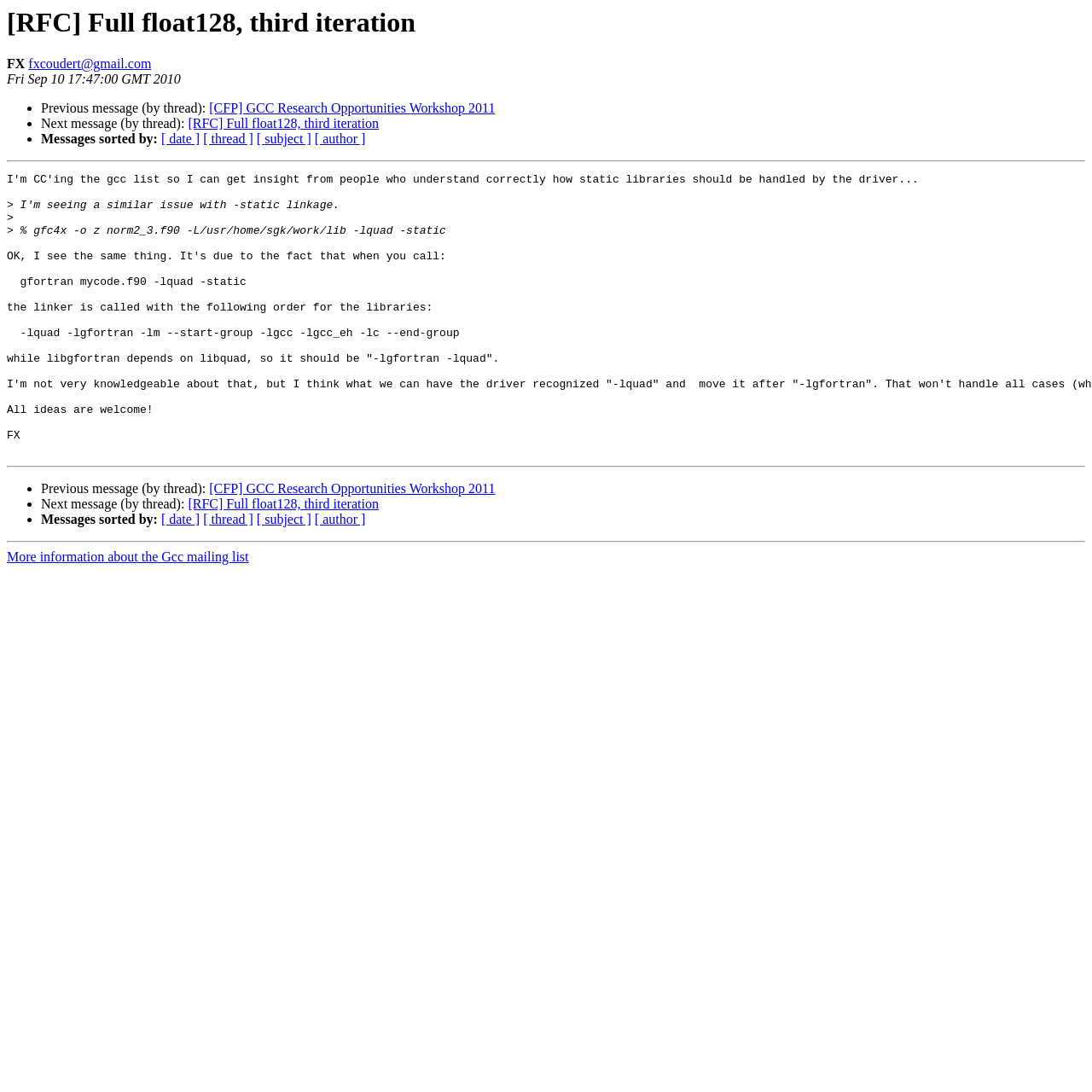Observe the image and answer the following question in detail: What is the command used to compile the code?

The command used to compile the code can be found in the StaticText element with the text '% gfc4x -o z norm2_3.f90 -L/usr/home/sgk/work/lib -lquad -static' which is located in the middle of the webpage.